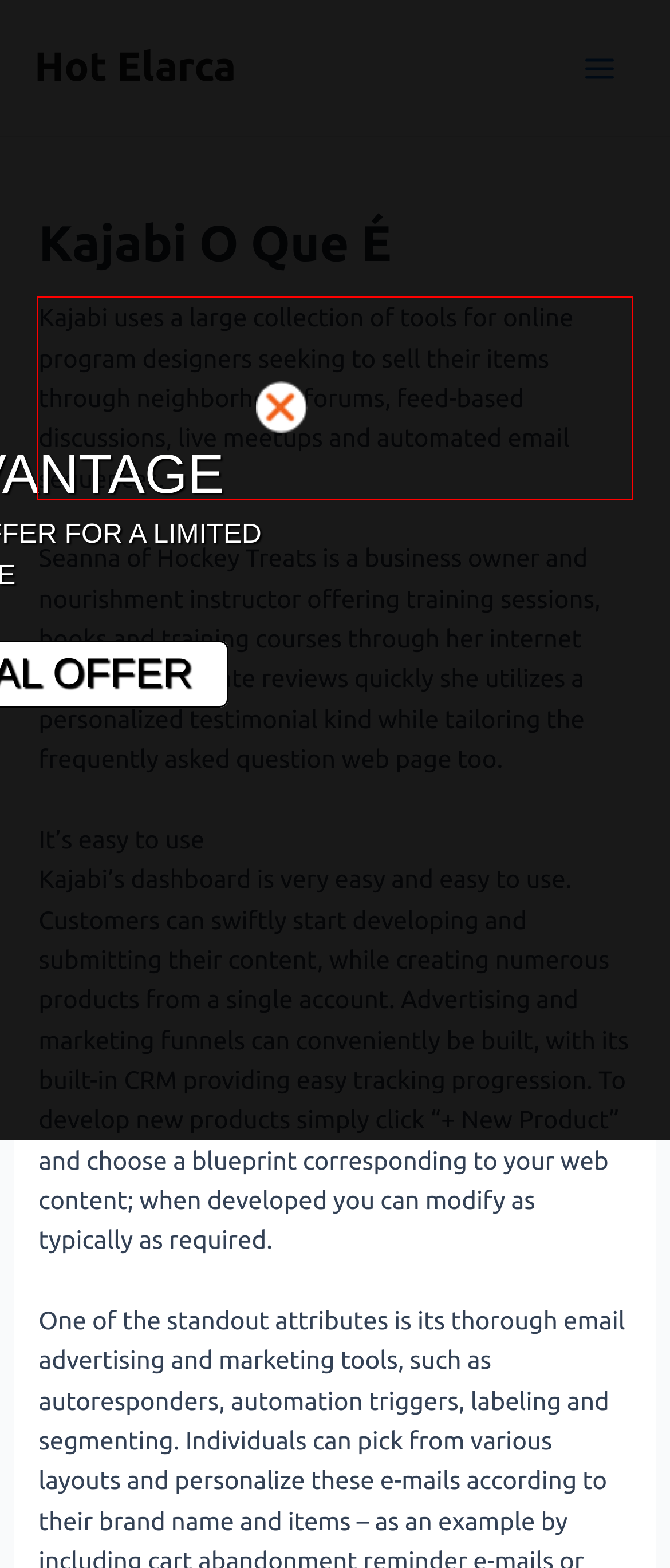Locate the red bounding box in the provided webpage screenshot and use OCR to determine the text content inside it.

Kajabi uses a large collection of tools for online program designers seeking to sell their items through neighborhood forums, feed-based discussions, live meetups and automated email sequences.